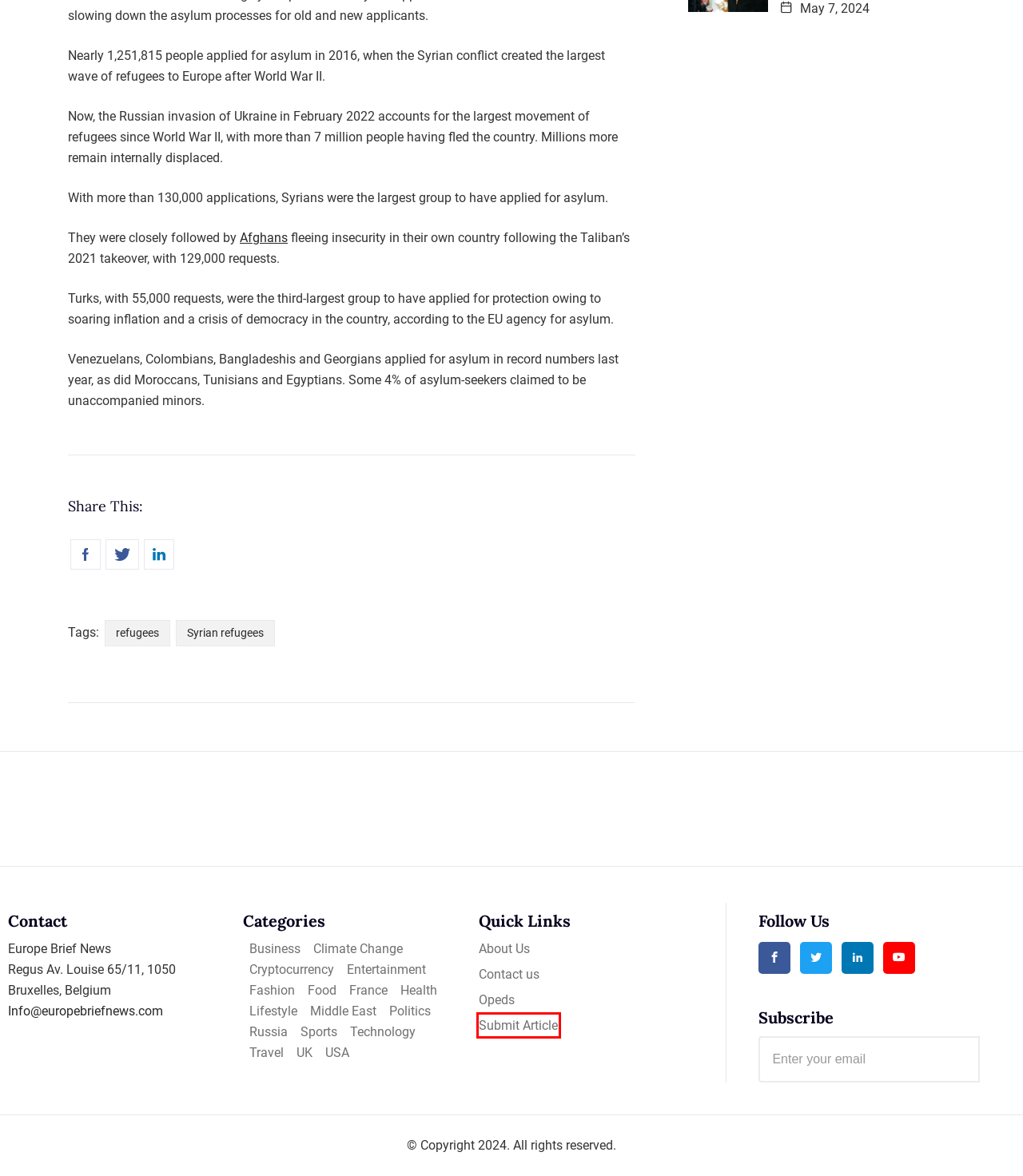You are provided a screenshot of a webpage featuring a red bounding box around a UI element. Choose the webpage description that most accurately represents the new webpage after clicking the element within the red bounding box. Here are the candidates:
A. Afghan Refugees: Run from War to War - Europe Brief News
B. Fashion Archives - Europe Brief News
C. Submit Article - Europe Brief News
D. About Us - Europe Brief News
E. refugees Archives - Europe Brief News
F. Syrian refugees Archives - Europe Brief News
G. Cryptocurrency Archives - Europe Brief News
H. USA Archives - Europe Brief News

C